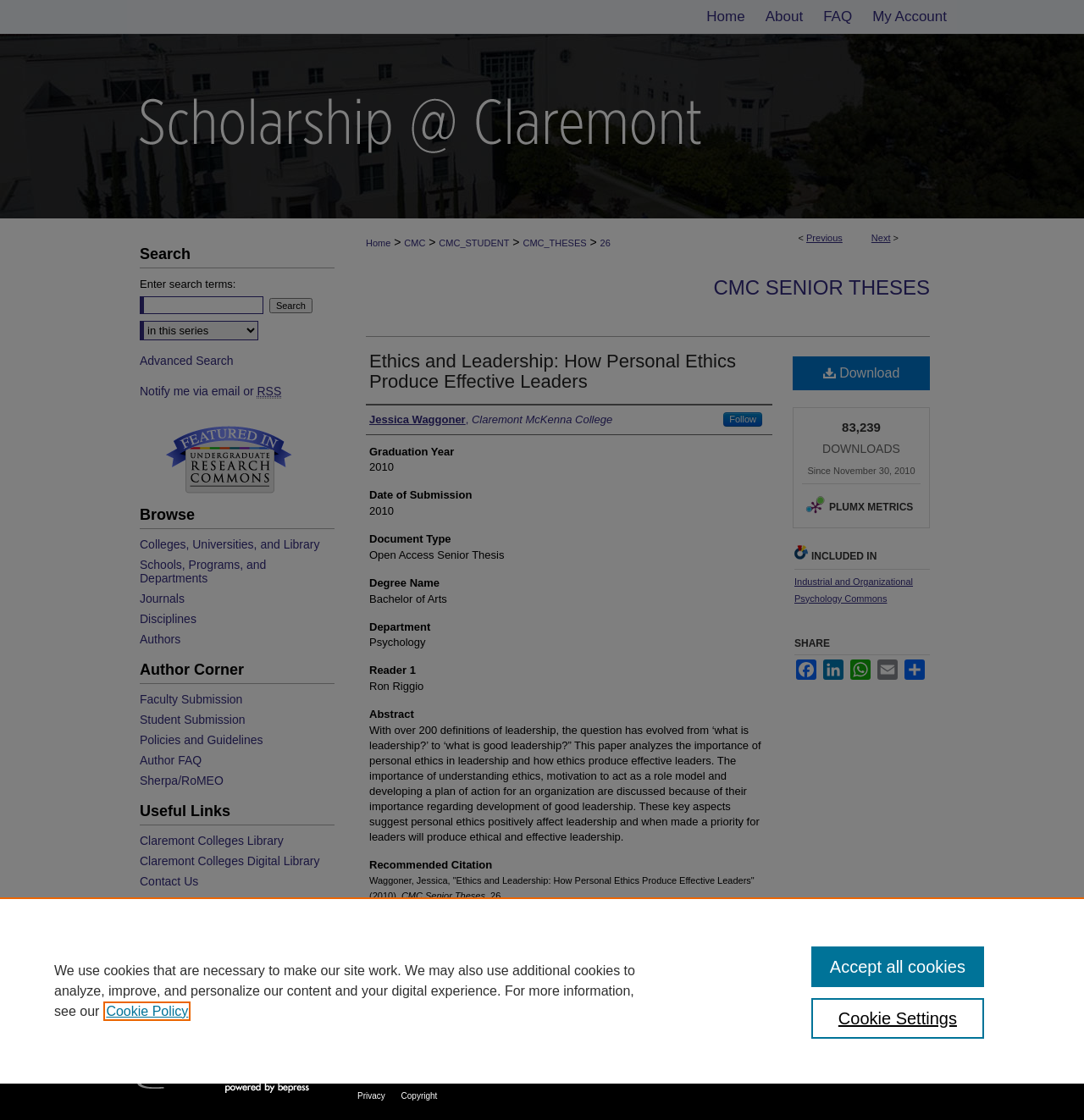Please determine the bounding box coordinates of the element to click on in order to accomplish the following task: "Learn about dogs' health". Ensure the coordinates are four float numbers ranging from 0 to 1, i.e., [left, top, right, bottom].

None